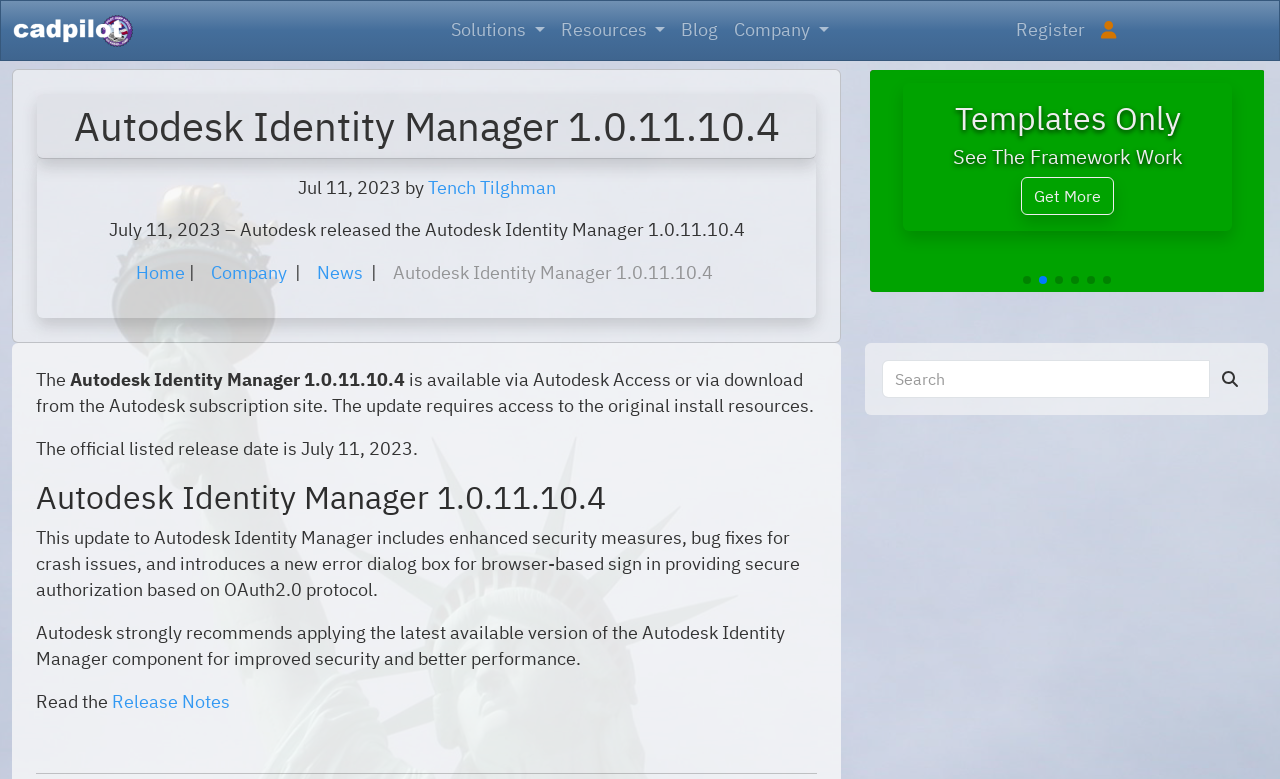Determine the bounding box coordinates of the target area to click to execute the following instruction: "Click the 'Register' link."

[0.787, 0.012, 0.854, 0.066]